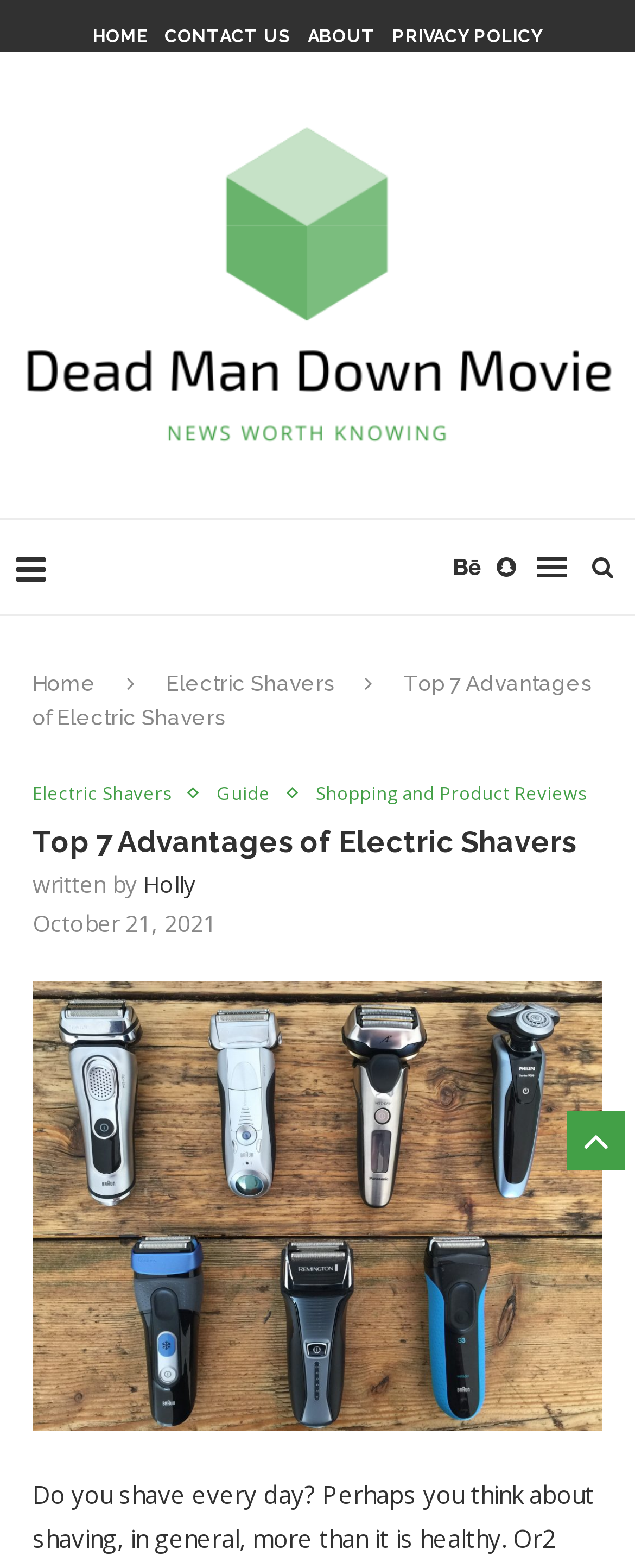Please specify the bounding box coordinates of the clickable region necessary for completing the following instruction: "contact us". The coordinates must consist of four float numbers between 0 and 1, i.e., [left, top, right, bottom].

[0.259, 0.017, 0.459, 0.03]